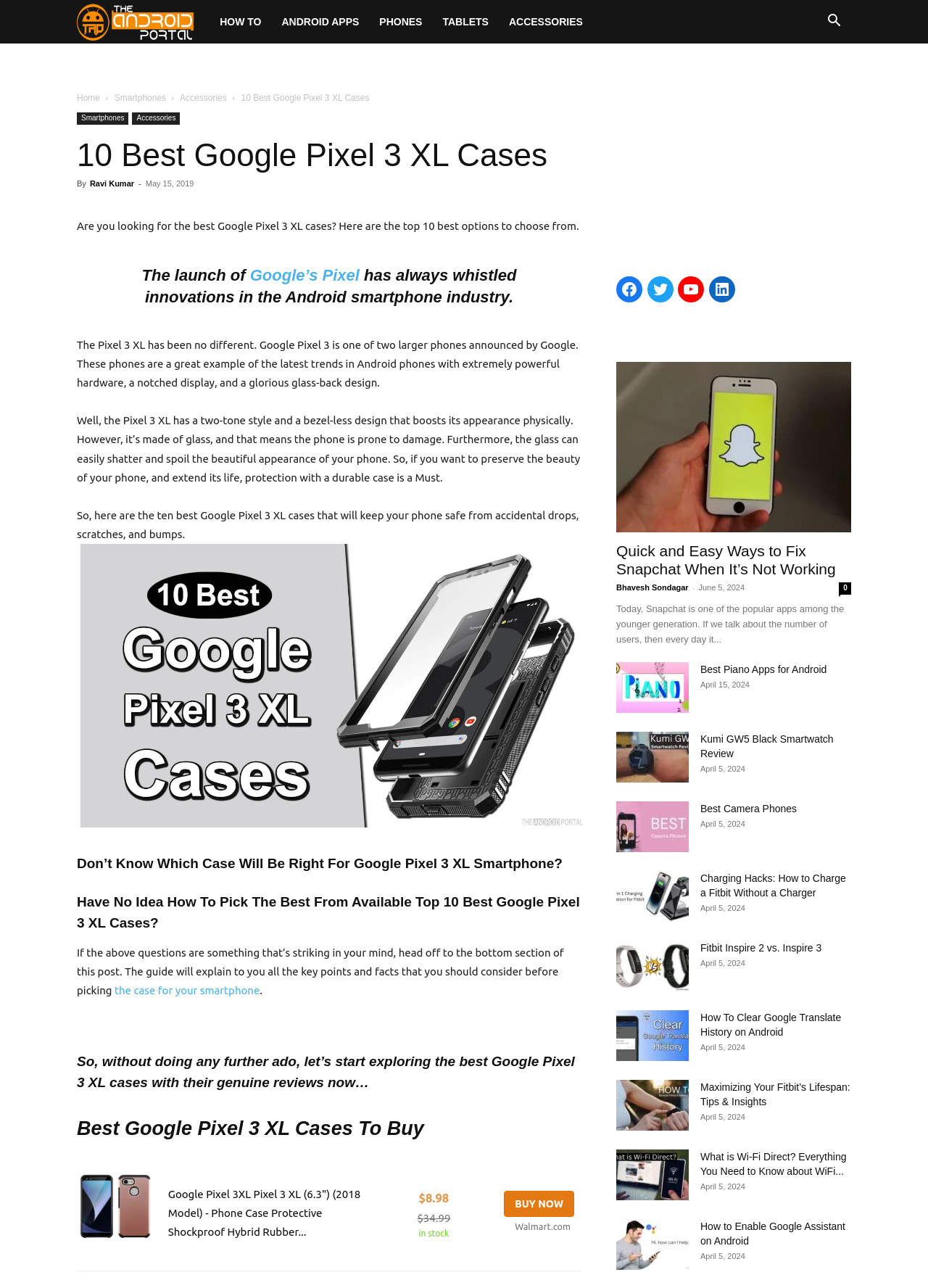Please find and generate the text of the main header of the webpage.

10 Best Google Pixel 3 XL Cases